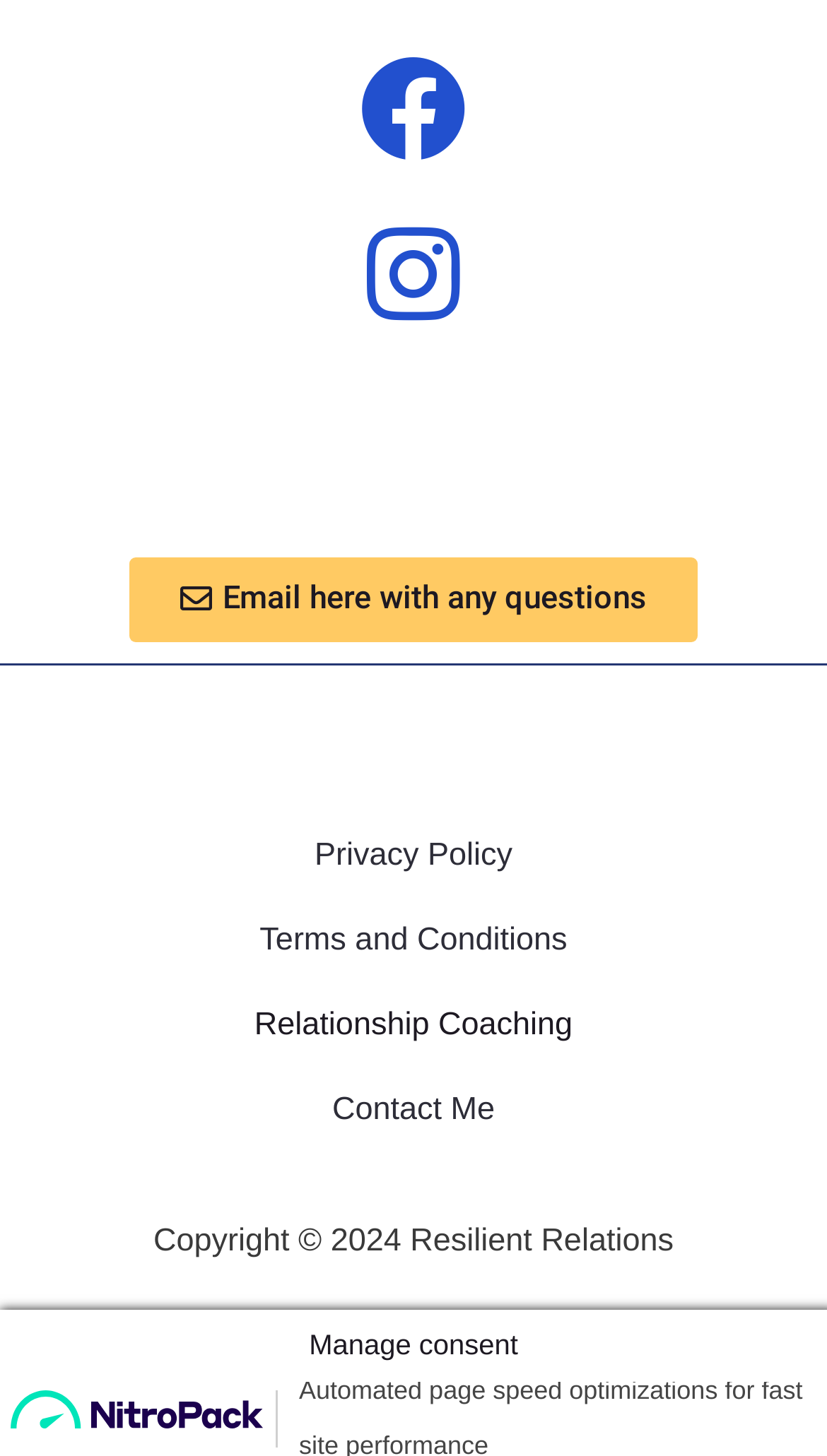Find the bounding box of the element with the following description: "Email here with any questions". The coordinates must be four float numbers between 0 and 1, formatted as [left, top, right, bottom].

[0.156, 0.383, 0.844, 0.441]